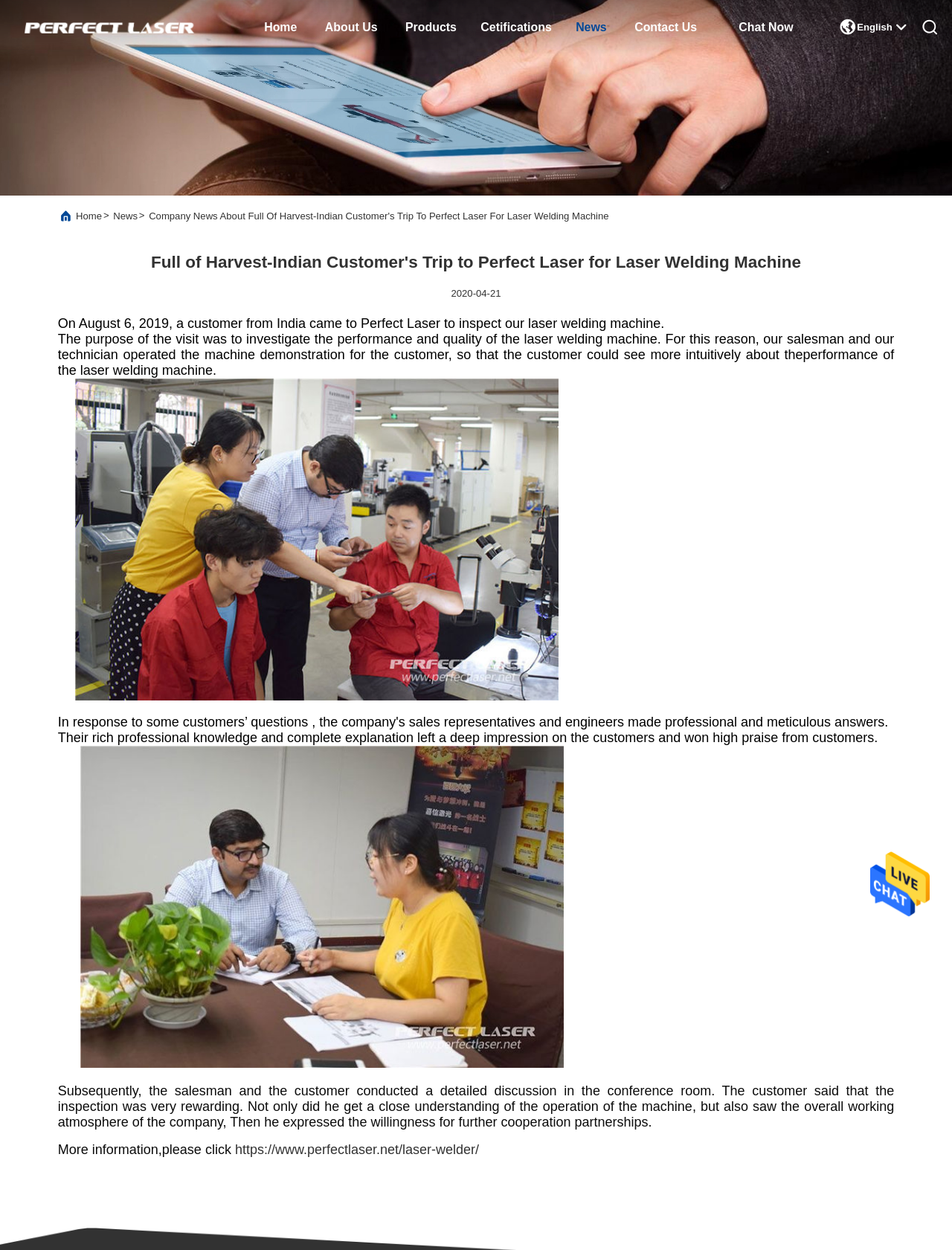Mark the bounding box of the element that matches the following description: "alt="Send Message"".

[0.914, 0.731, 0.977, 0.741]